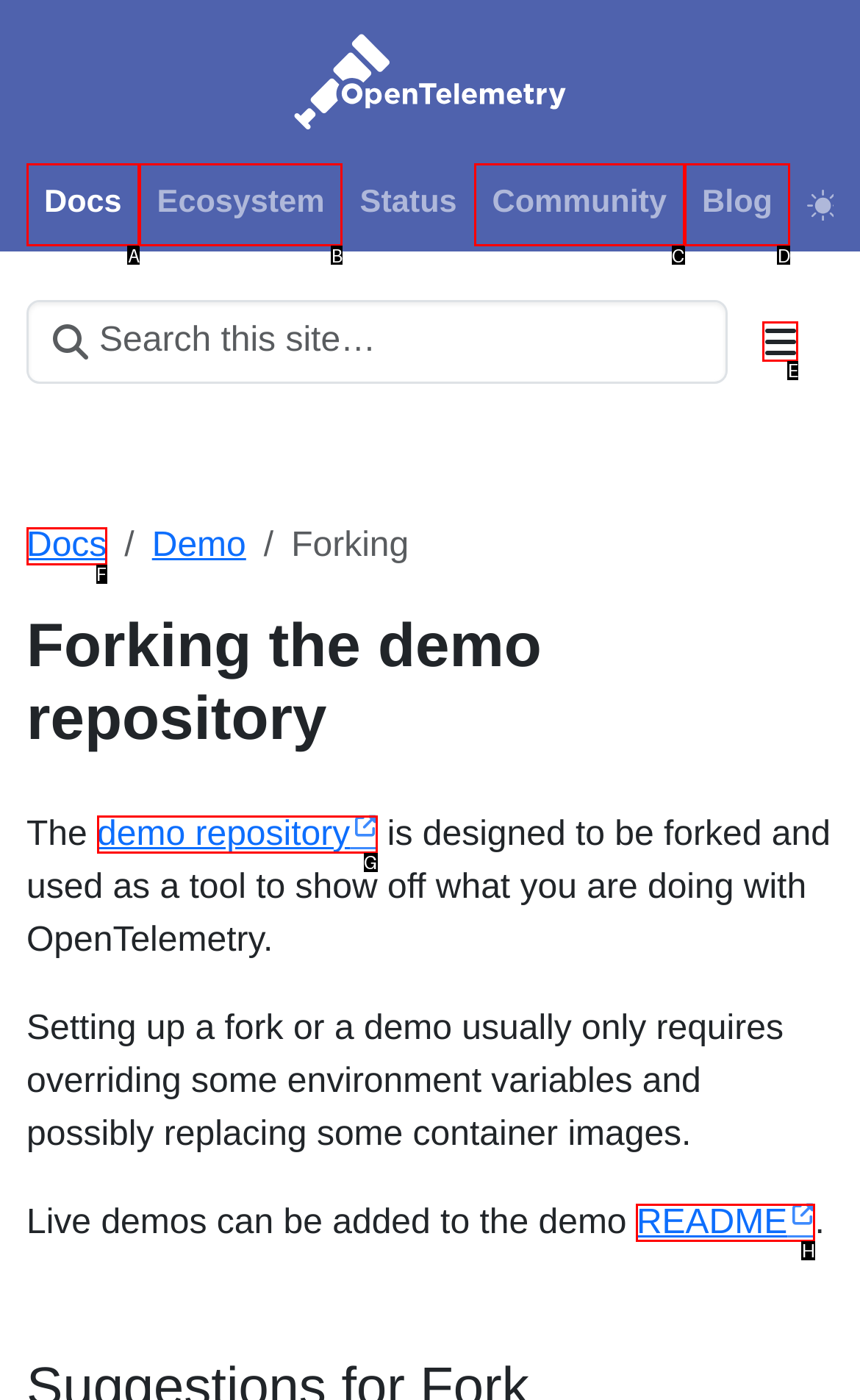Select the letter of the UI element that matches this task: Toggle section navigation
Provide the answer as the letter of the correct choice.

E